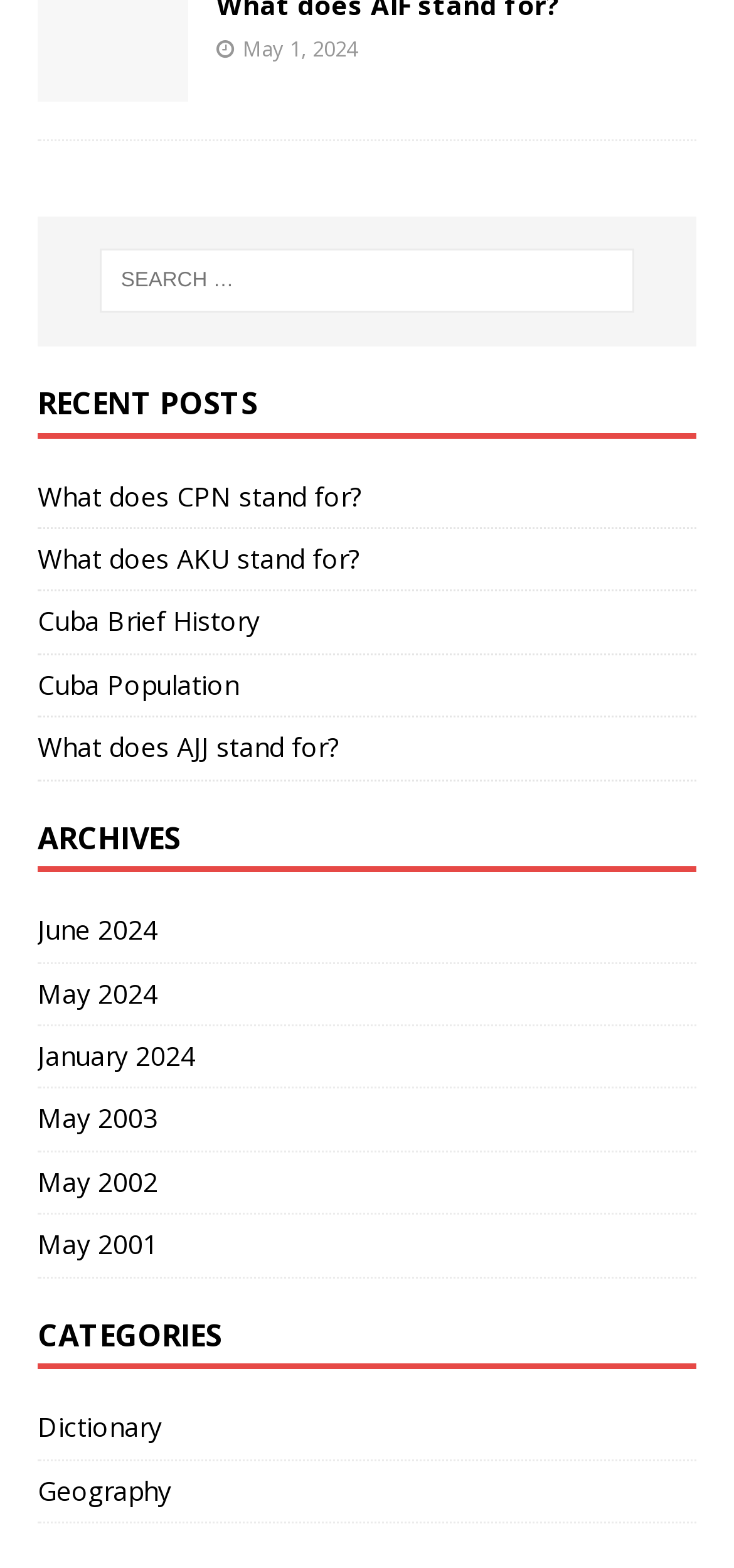Please provide the bounding box coordinates for the UI element as described: "May 2002". The coordinates must be four floats between 0 and 1, represented as [left, top, right, bottom].

[0.051, 0.735, 0.949, 0.774]